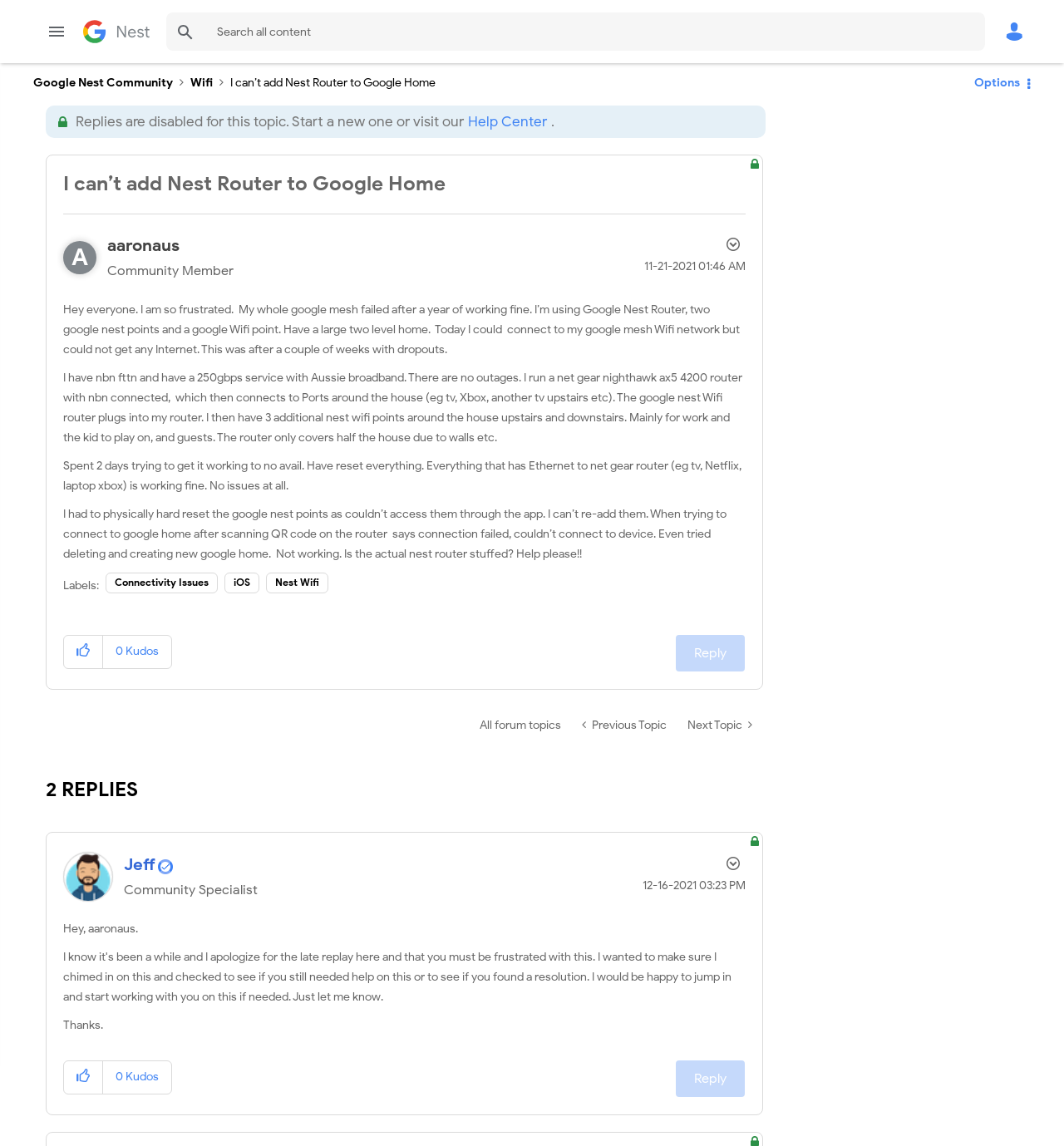Pinpoint the bounding box coordinates of the clickable element needed to complete the instruction: "Reply to I can’t add Nest Router to Google Home post". The coordinates should be provided as four float numbers between 0 and 1: [left, top, right, bottom].

[0.636, 0.554, 0.7, 0.586]